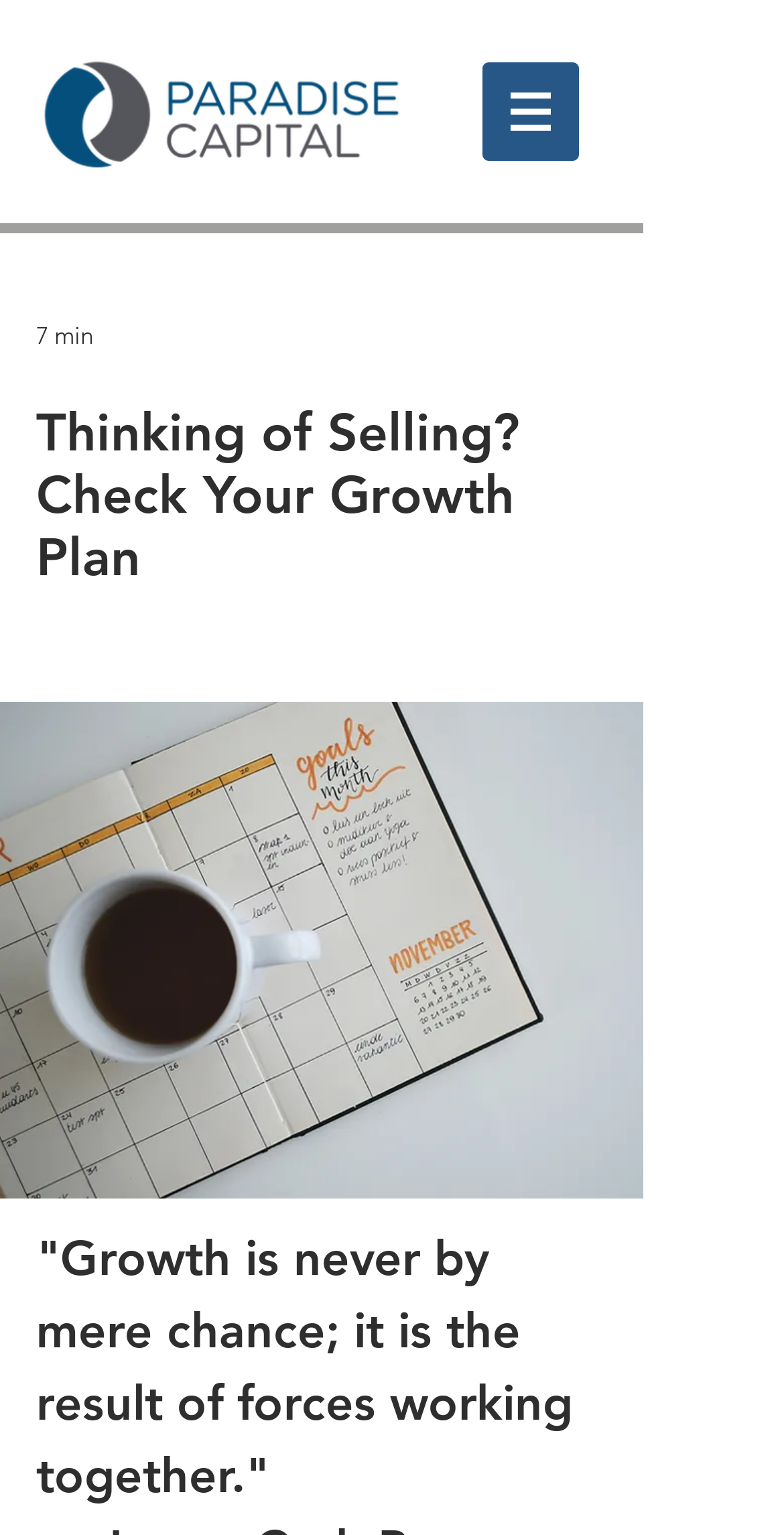What type of element is located at the top right corner?
Refer to the image and give a detailed answer to the question.

The element located at the top right corner is a navigation menu, which is a button with a popup menu, and it is labeled as 'Site'.